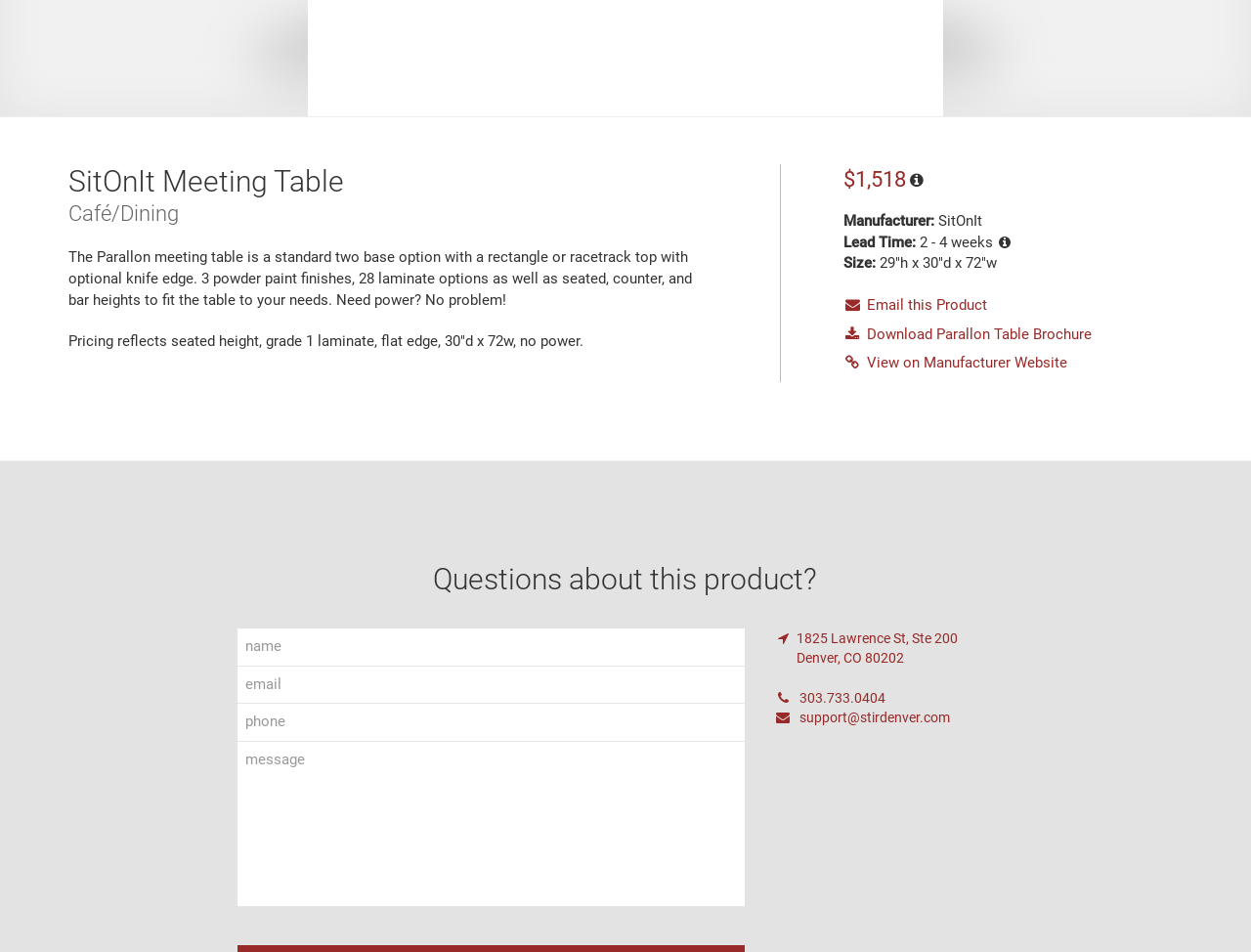Using the format (top-left x, top-left y, bottom-right x, bottom-right y), and given the element description, identify the bounding box coordinates within the screenshot: View on Manufacturer Website

[0.674, 0.371, 0.873, 0.393]